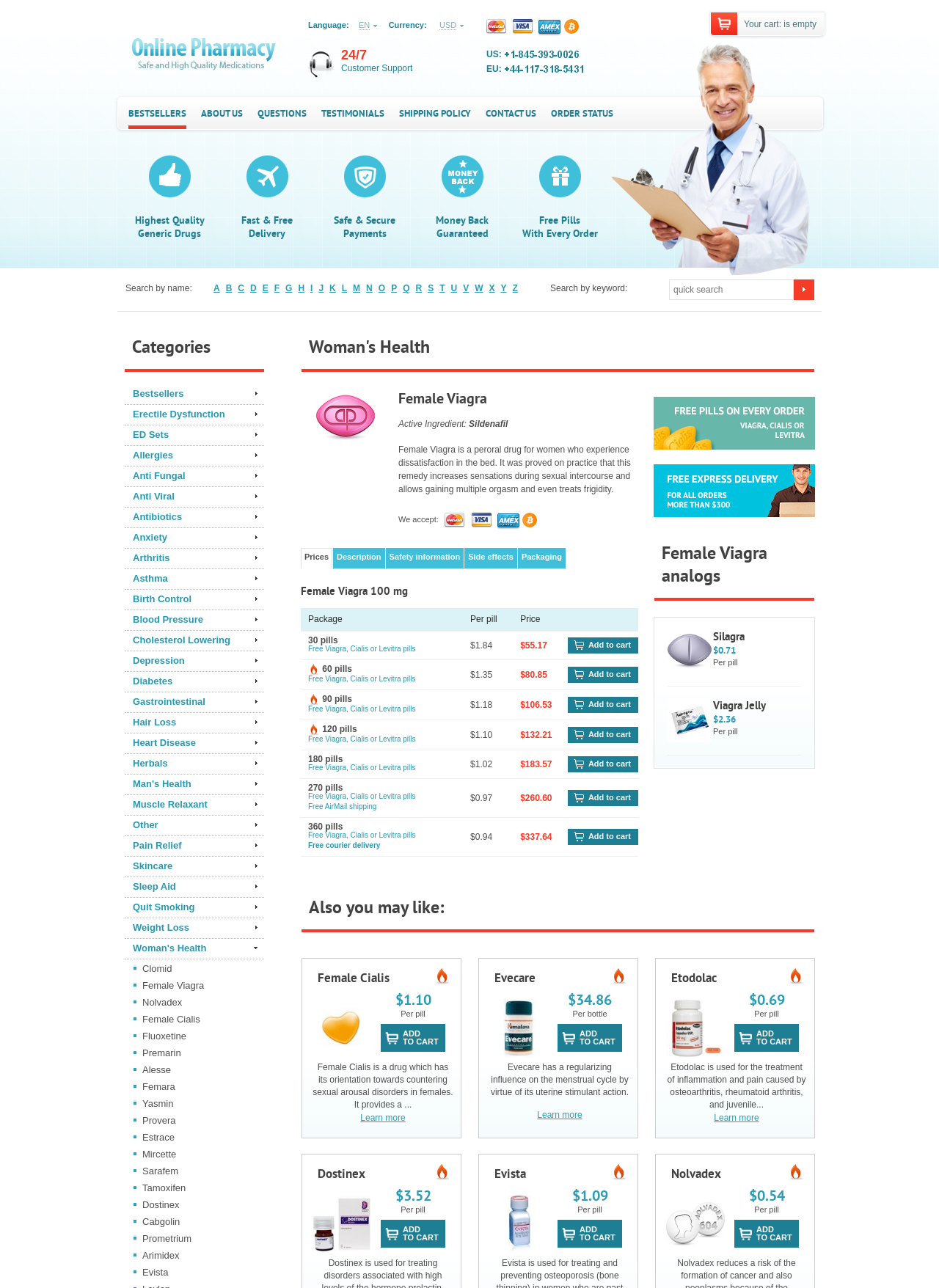Answer the question briefly using a single word or phrase: 
What is the status of the cart?

empty